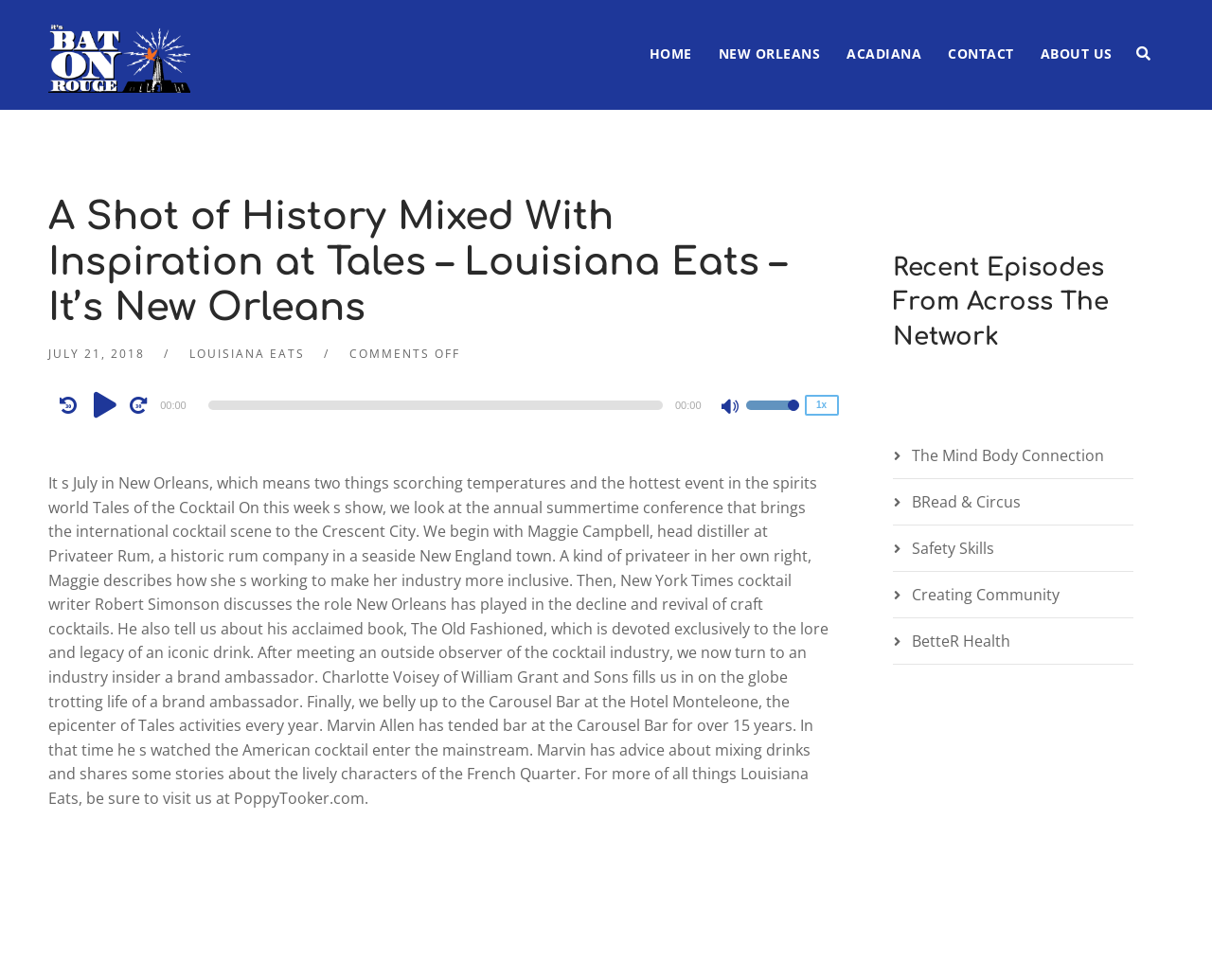Find the bounding box coordinates of the area to click in order to follow the instruction: "Check the 'Recent Episodes From Across The Network'".

[0.736, 0.256, 0.935, 0.362]